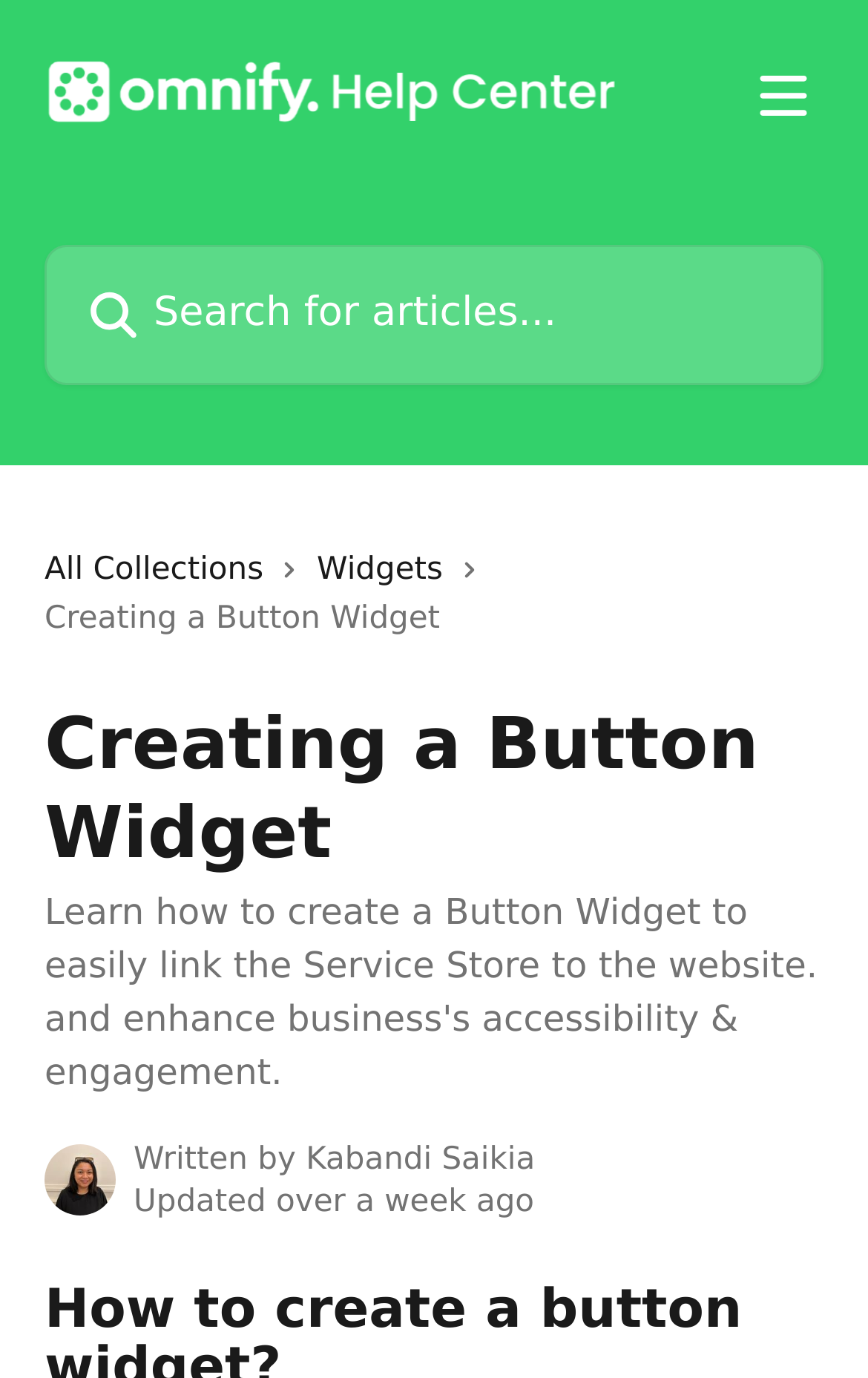Please give a one-word or short phrase response to the following question: 
What is the current state of the article?

Updated over a week ago